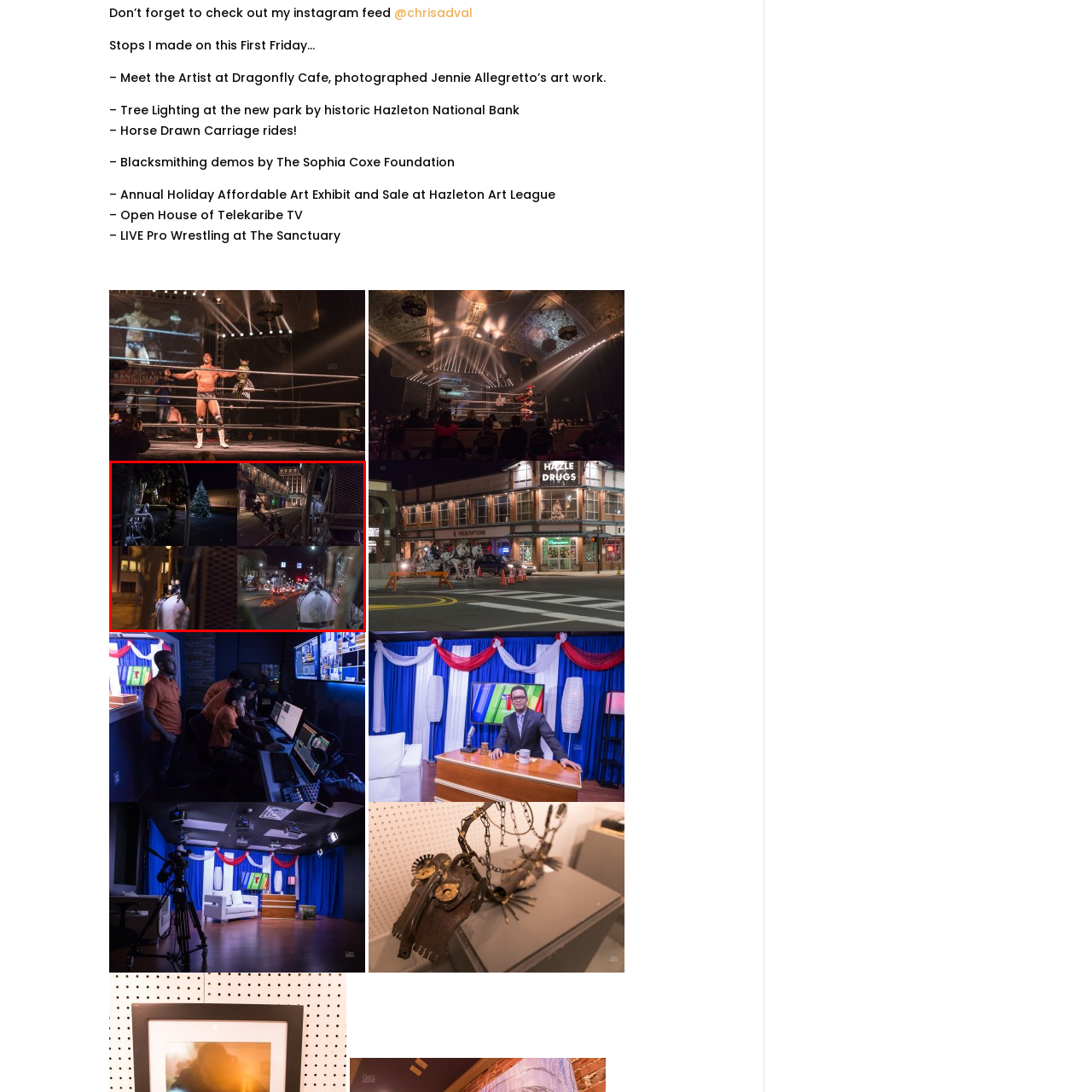Please review the portion of the image contained within the red boundary and provide a detailed answer to the subsequent question, referencing the image: What mode of transportation is shown in the collage?

The collage includes an image of a horse-drawn carriage, which is a traditional mode of transportation often associated with festive or romantic occasions, particularly during the holiday season.